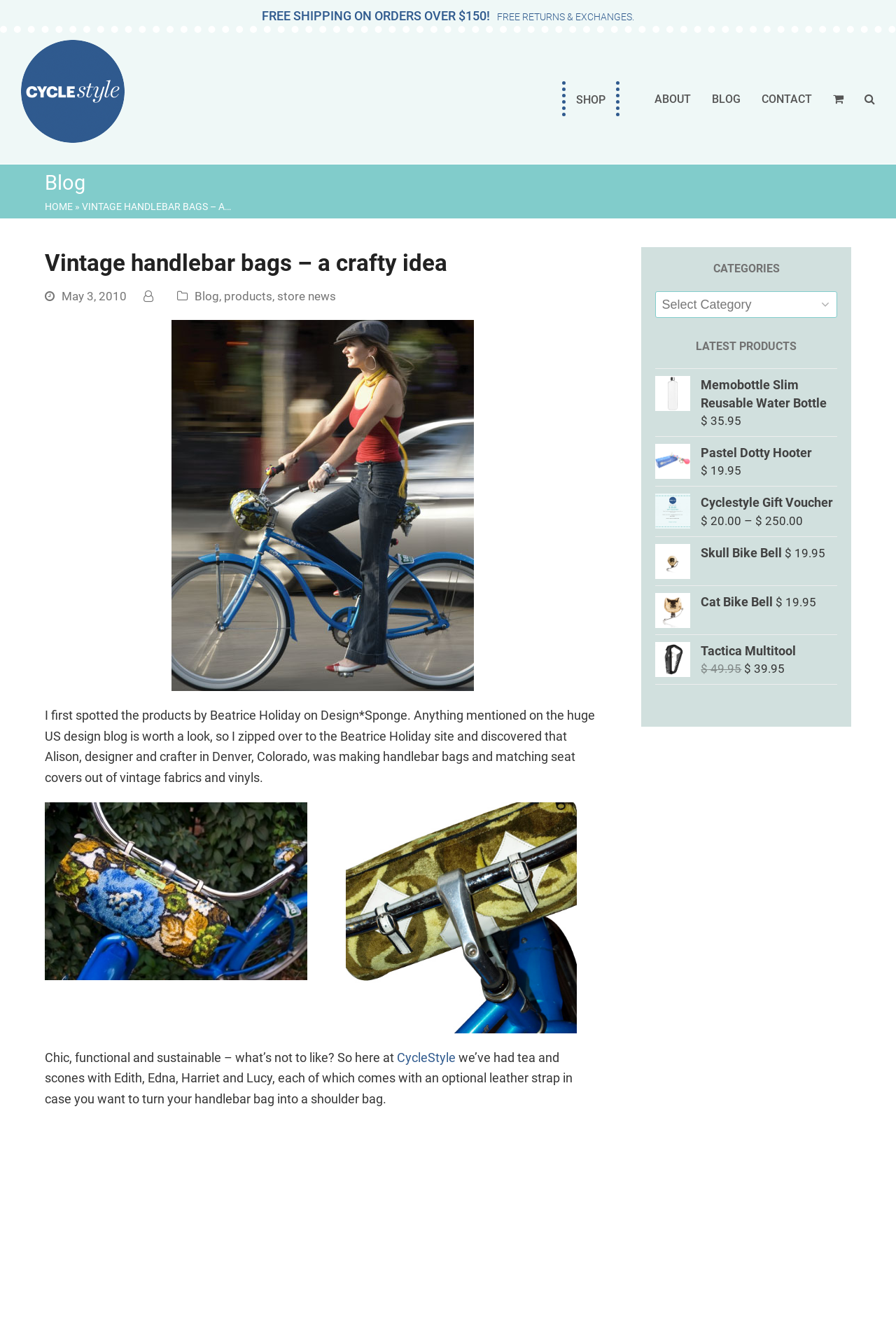Refer to the image and provide a thorough answer to this question:
What is the name of the blog?

I found the answer by looking at the top-left corner of the webpage, where it says 'CycleStyle Australia' in a logo format.